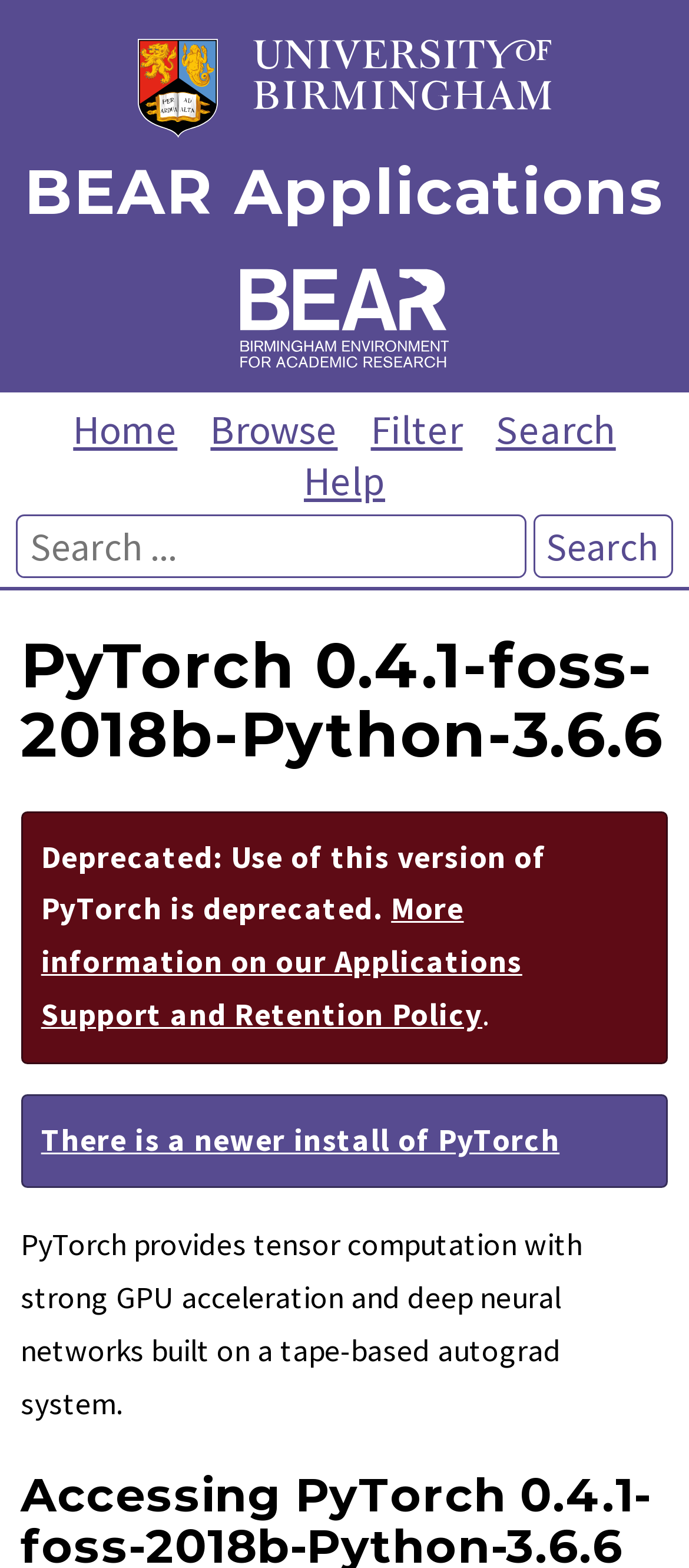How many navigation links are on the top?
From the screenshot, supply a one-word or short-phrase answer.

5